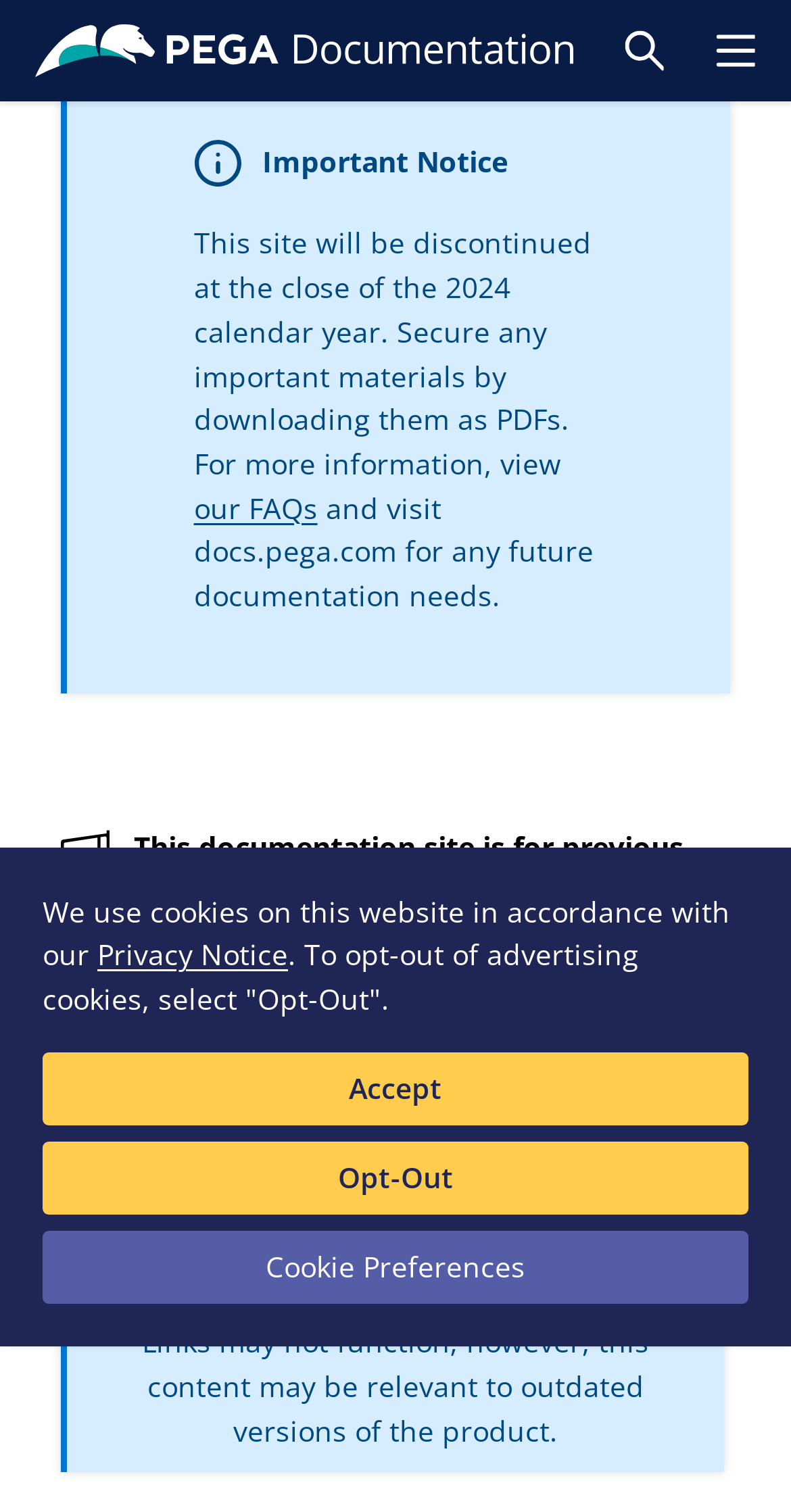Please find the bounding box coordinates for the clickable element needed to perform this instruction: "Contact us".

[0.905, 0.6, 1.0, 0.745]